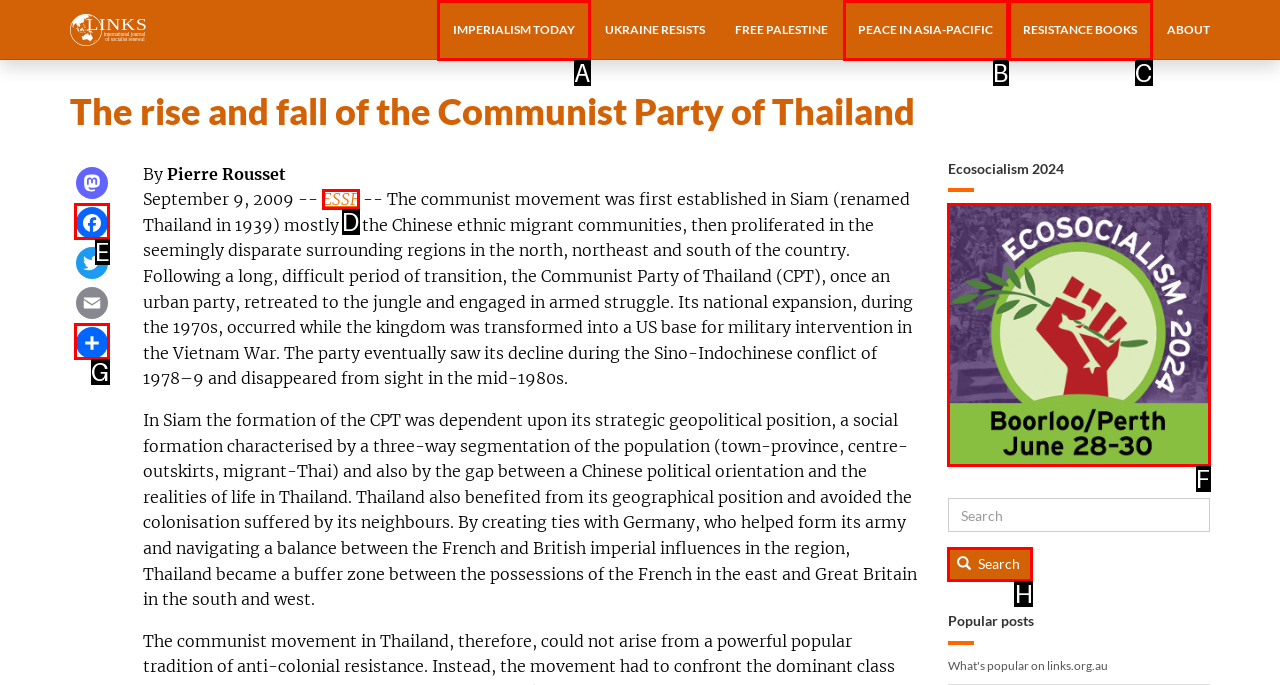Tell me which letter corresponds to the UI element that will allow you to Visit the 'IMPERIALISM TODAY' page. Answer with the letter directly.

A